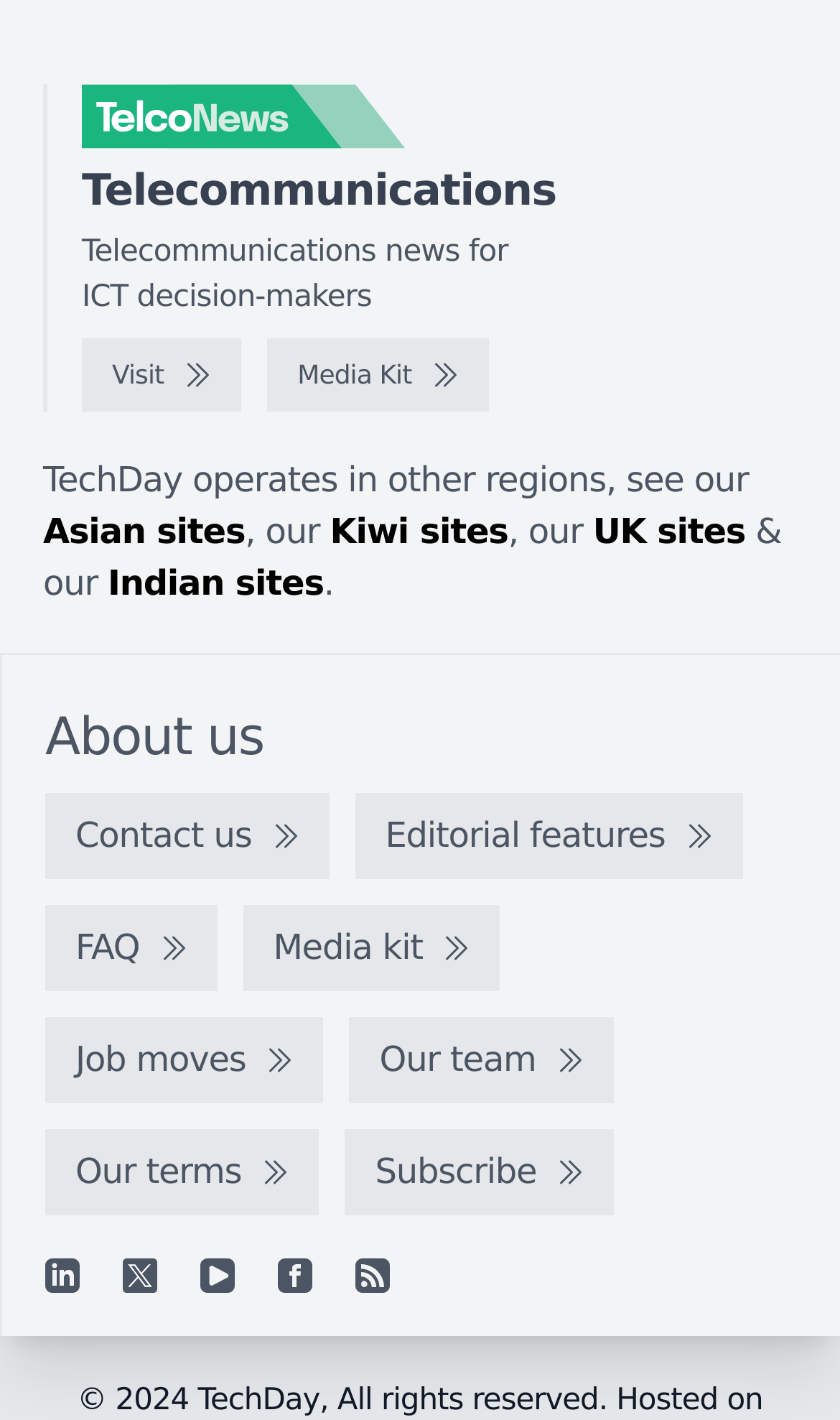Please find the bounding box coordinates of the element that needs to be clicked to perform the following instruction: "Subscribe to the newsletter". The bounding box coordinates should be four float numbers between 0 and 1, represented as [left, top, right, bottom].

[0.411, 0.796, 0.731, 0.857]